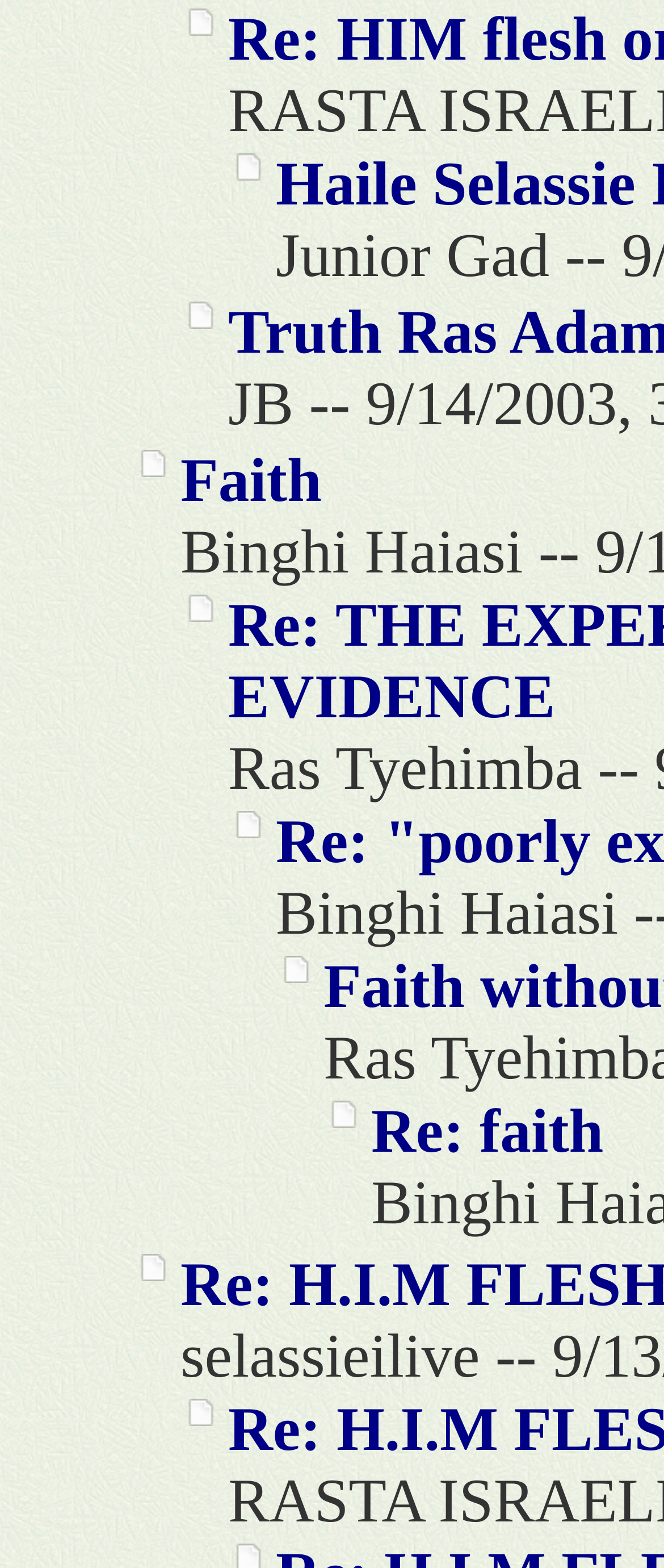Predict the bounding box coordinates for the UI element described as: "home". The coordinates should be four float numbers between 0 and 1, presented as [left, top, right, bottom].

None